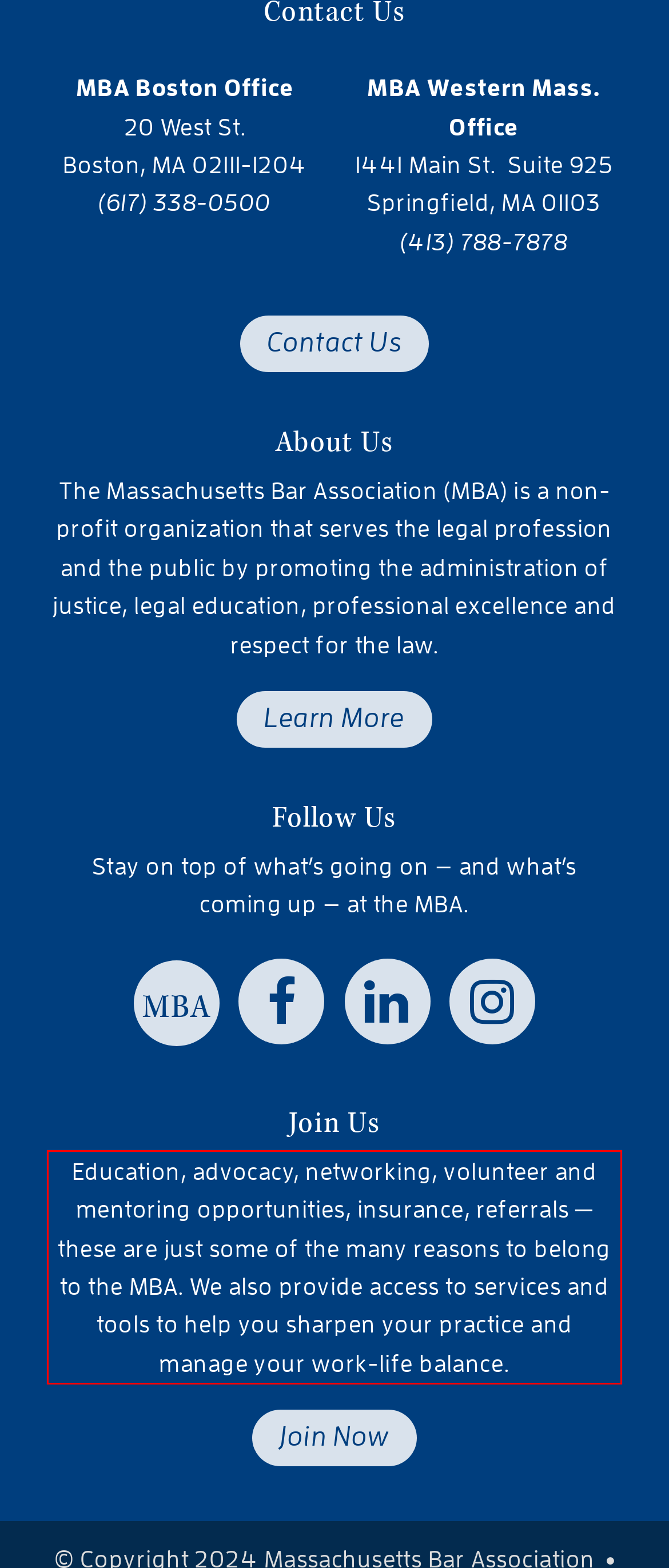You are provided with a screenshot of a webpage featuring a red rectangle bounding box. Extract the text content within this red bounding box using OCR.

Education, advocacy, networking, volunteer and mentoring opportunities, insurance, referrals ─ these are just some of the many reasons to belong to the MBA. We also provide access to services and tools to help you sharpen your practice and manage your work-life balance.